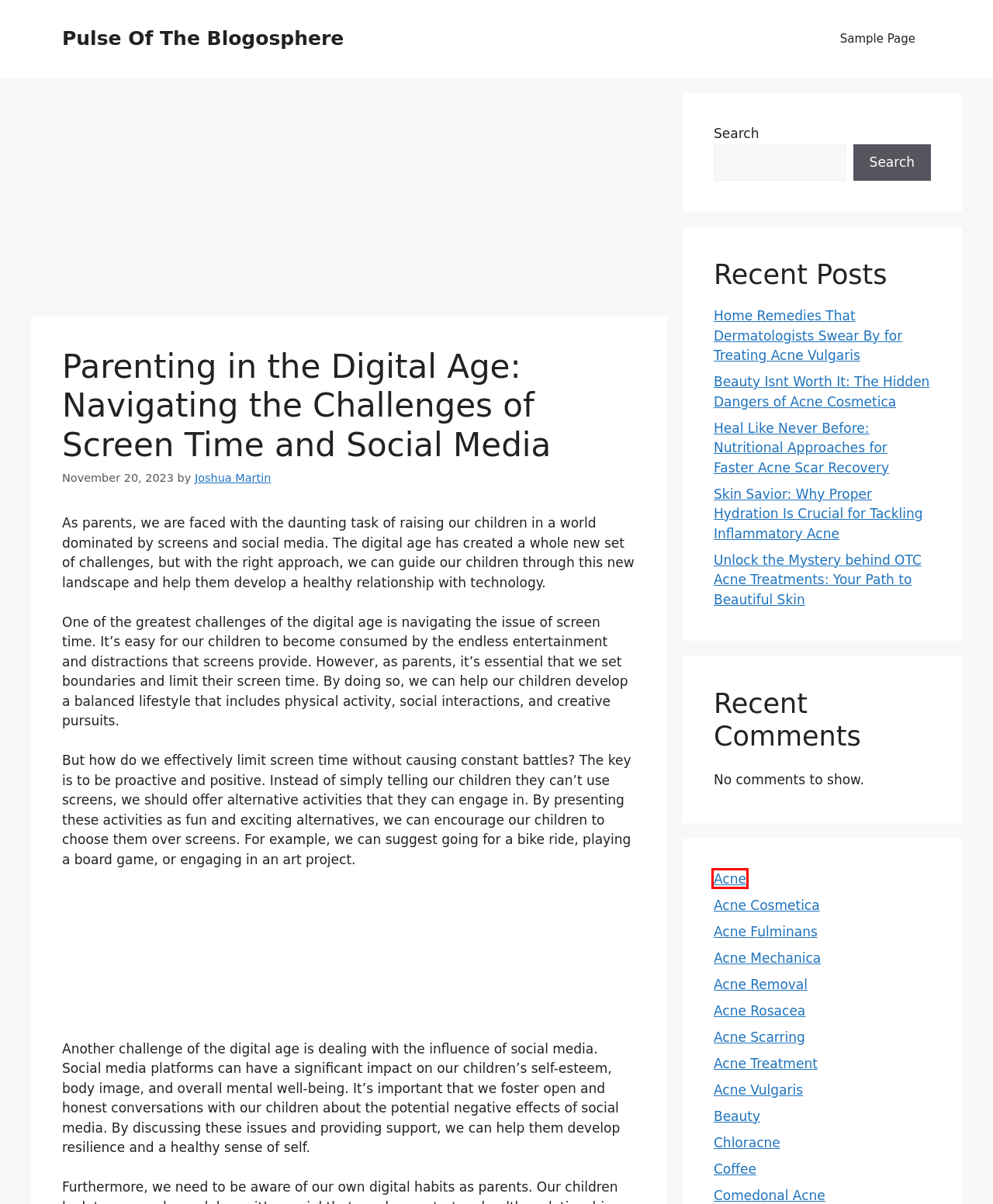You have a screenshot of a webpage with a red rectangle bounding box around an element. Identify the best matching webpage description for the new page that appears after clicking the element in the bounding box. The descriptions are:
A. Acne Cosmetica – Pulse Of The Blogosphere
B. Acne Mechanica – Pulse Of The Blogosphere
C. Pulse Of The Blogosphere
D. ﻿Home Remedies That Dermatologists Swear By for Treating Acne Vulgaris – Pulse Of The Blogosphere
E. Chloracne – Pulse Of The Blogosphere
F. Acne – Pulse Of The Blogosphere
G. Joshua Martin – Pulse Of The Blogosphere
H. Acne Fulminans – Pulse Of The Blogosphere

F